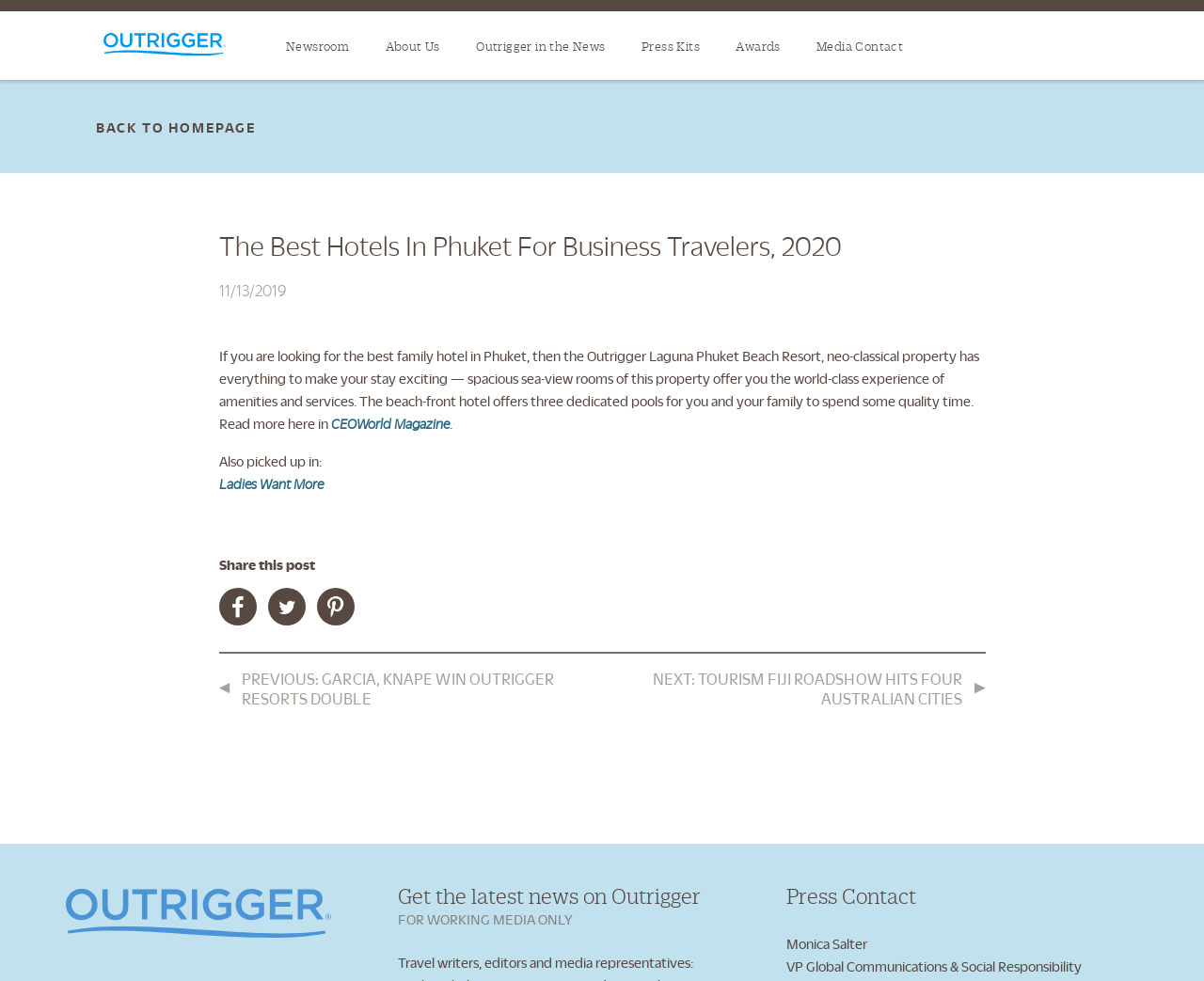Please identify the bounding box coordinates of the clickable region that I should interact with to perform the following instruction: "Click on Newsroom". The coordinates should be expressed as four float numbers between 0 and 1, i.e., [left, top, right, bottom].

[0.238, 0.038, 0.29, 0.055]